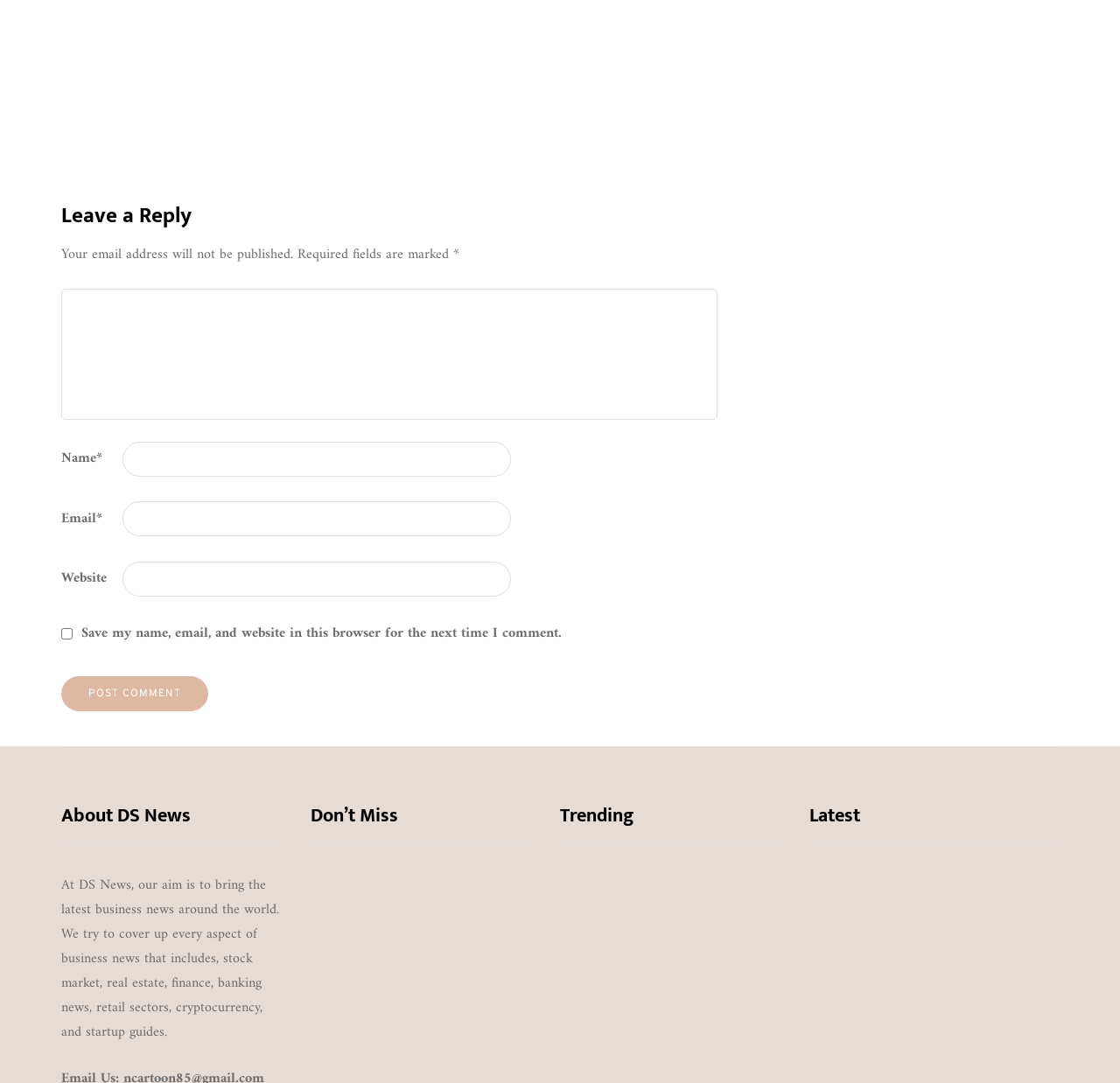Could you please study the image and provide a detailed answer to the question:
What is the required information to leave a reply?

The required information to leave a reply is mentioned in the textbox elements with the labels 'Name' and 'Email', which are marked as required.